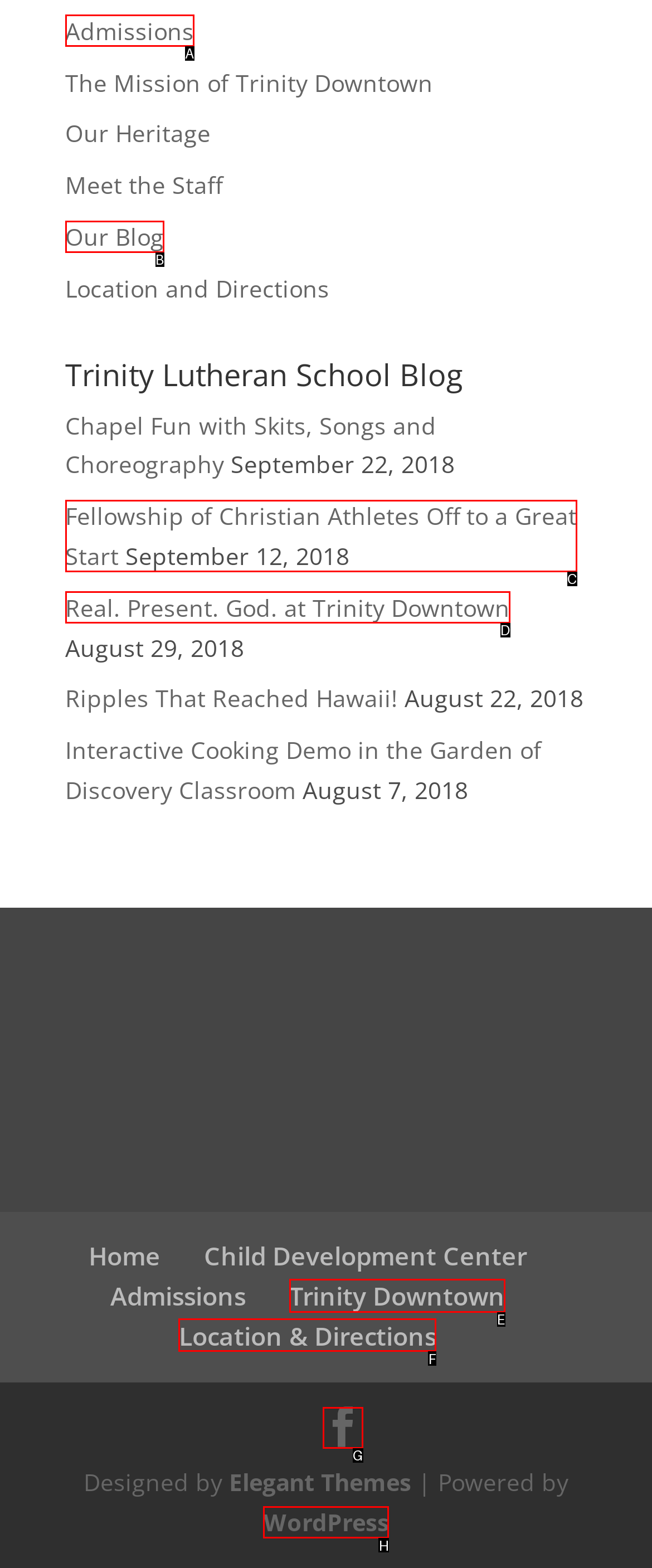Identify the correct UI element to click to follow this instruction: Get directions to the location
Respond with the letter of the appropriate choice from the displayed options.

F